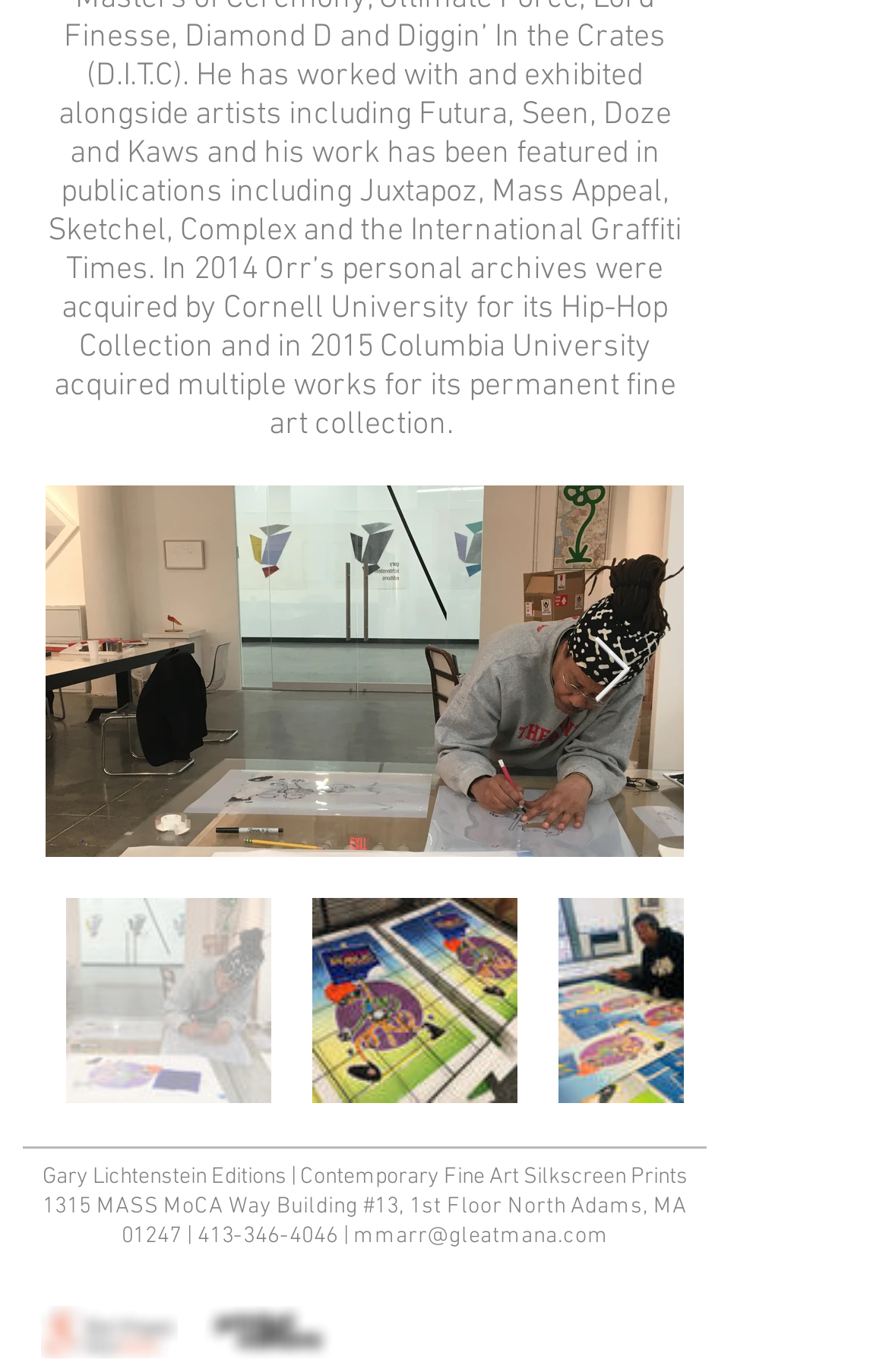What is the name of the press mentioned on the webpage?
Give a single word or phrase answer based on the content of the image.

Plain Wrapper Press Redux